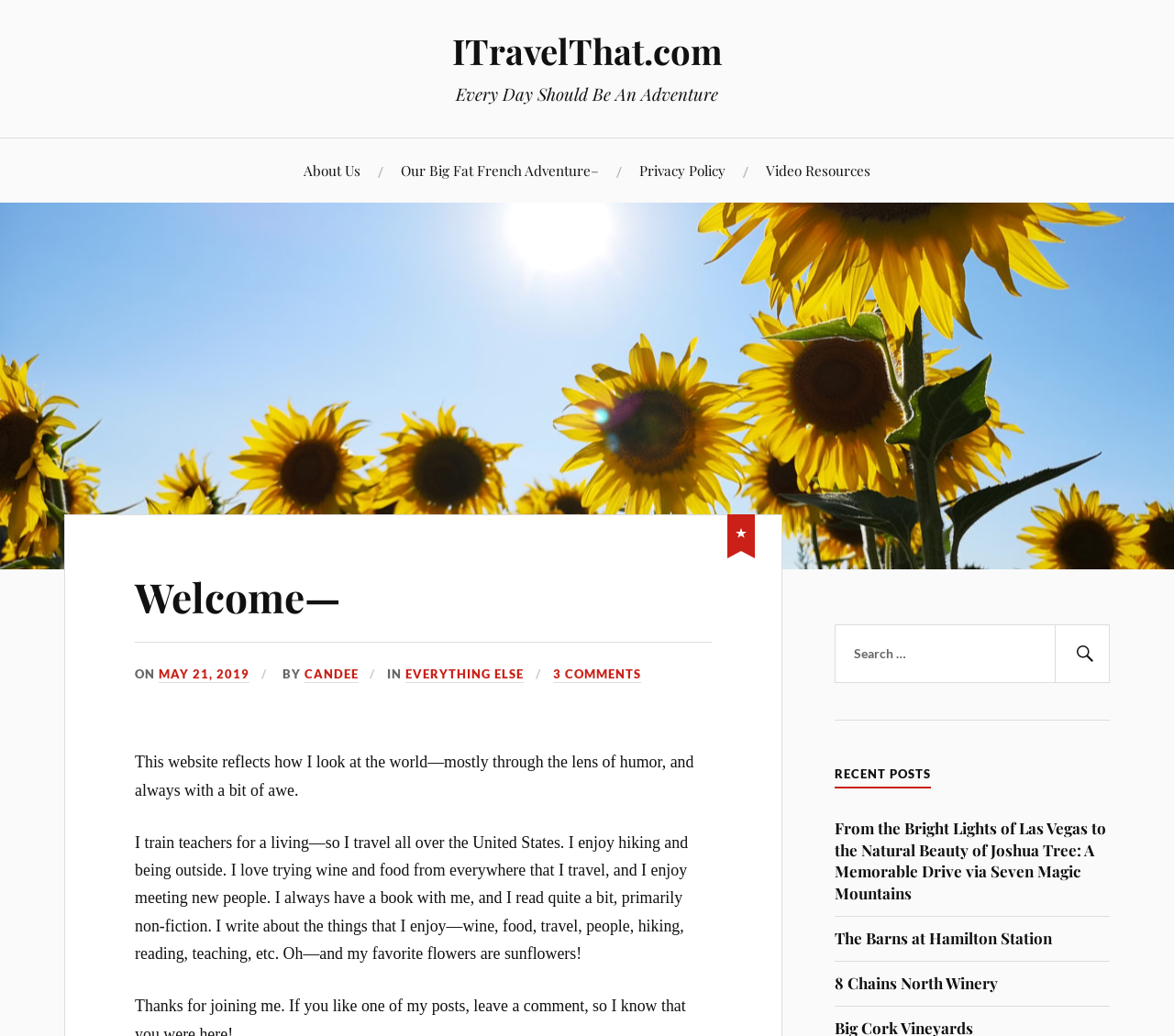What is the purpose of the search box?
Please use the image to provide a one-word or short phrase answer.

to search the website